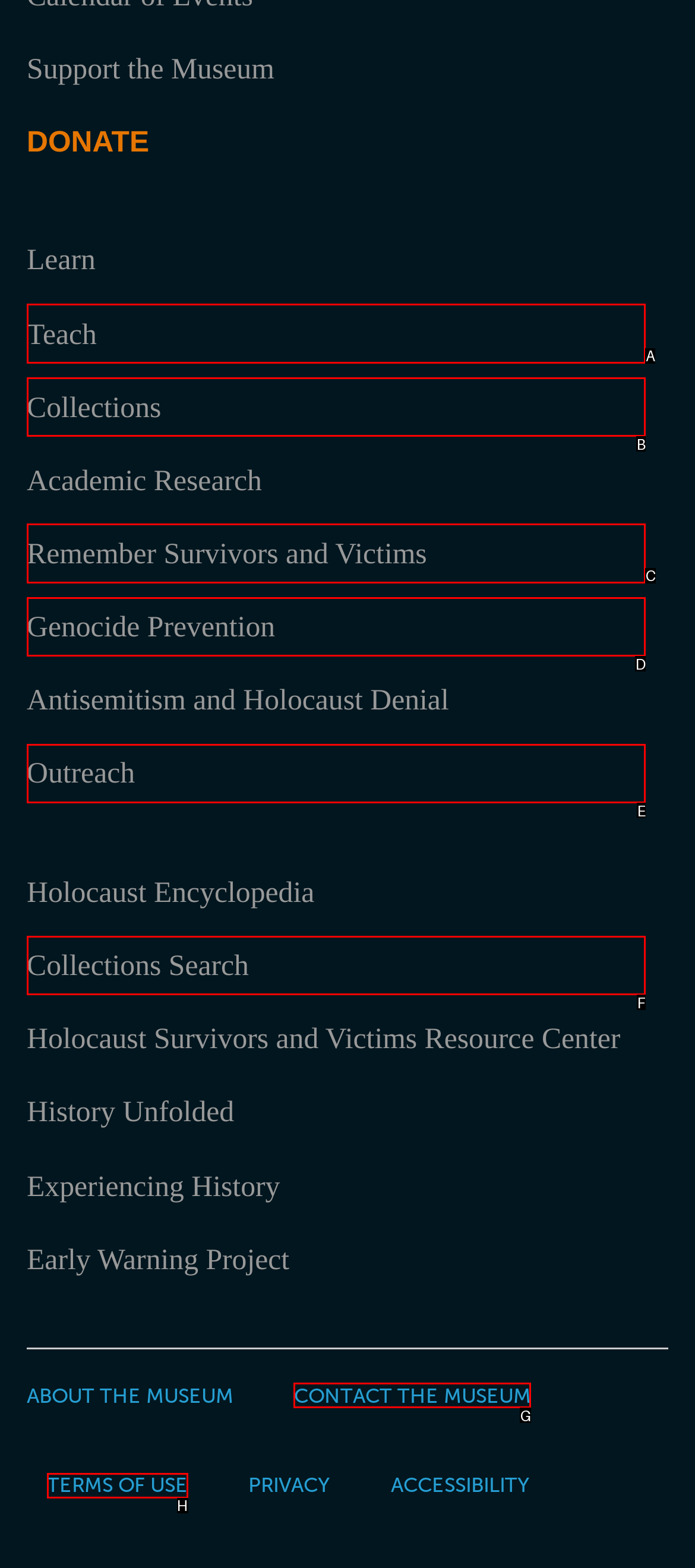Which UI element should be clicked to perform the following task: Contact the Museum? Answer with the corresponding letter from the choices.

G